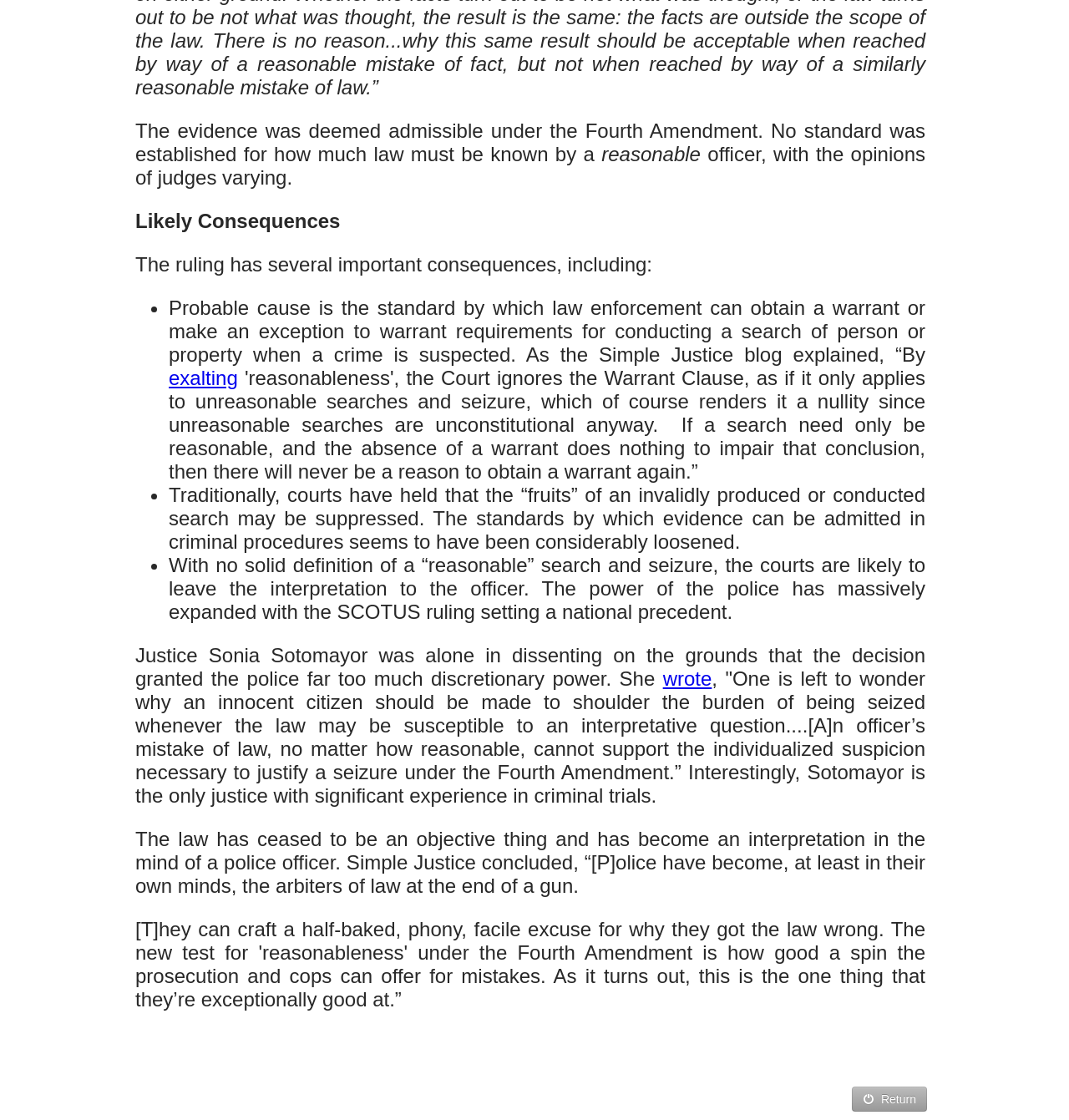What is the concern of Justice Sonia Sotomayor regarding the ruling?
Using the details shown in the screenshot, provide a comprehensive answer to the question.

The webpage quotes Justice Sonia Sotomayor as saying that an innocent citizen should not be made to shoulder the burden of being seized whenever the law may be susceptible to an interpretative question, indicating her concern about the potential consequences of the ruling.